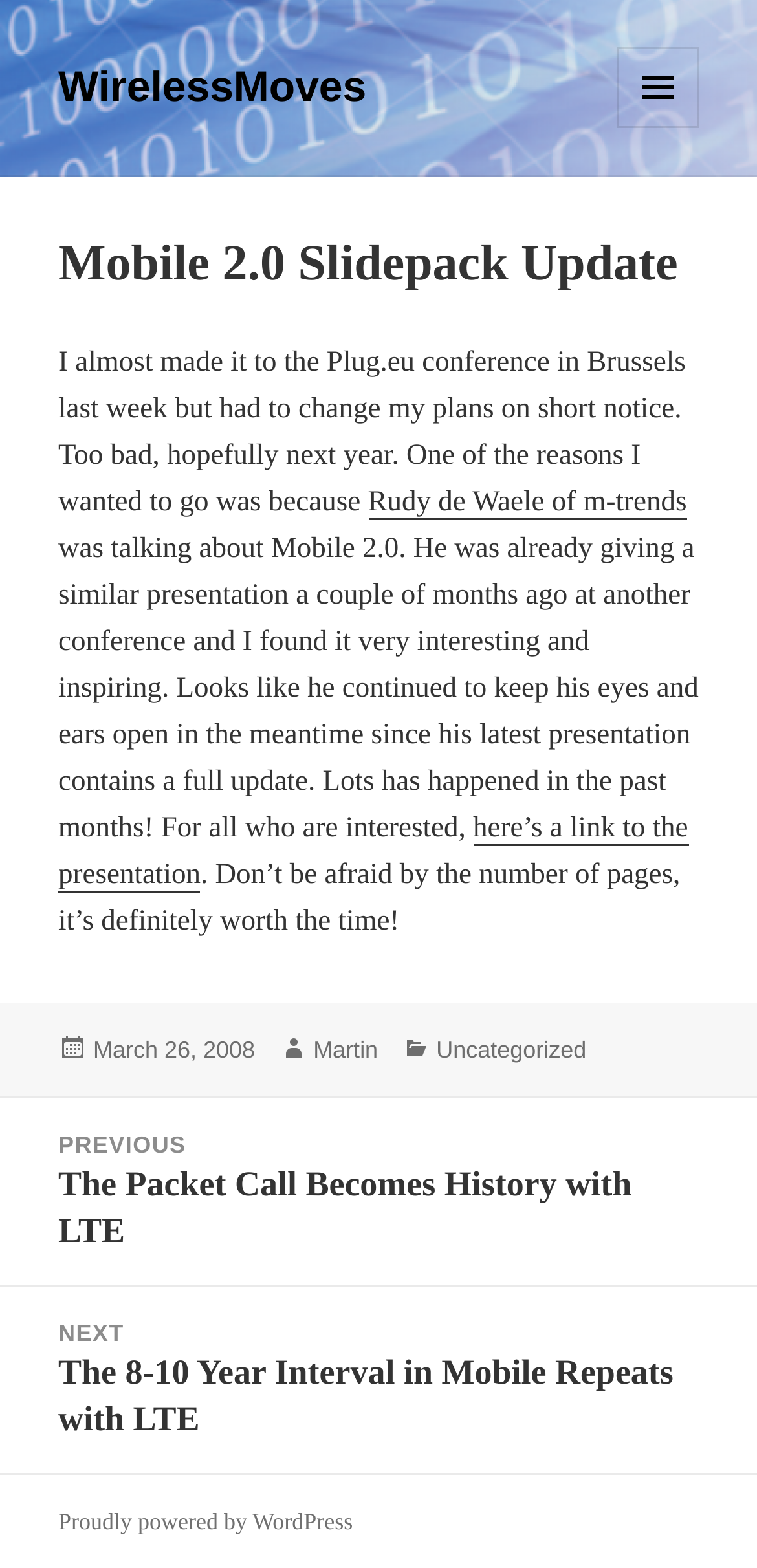Locate the bounding box coordinates of the clickable area needed to fulfill the instruction: "Visit the WordPress website".

[0.077, 0.961, 0.466, 0.98]